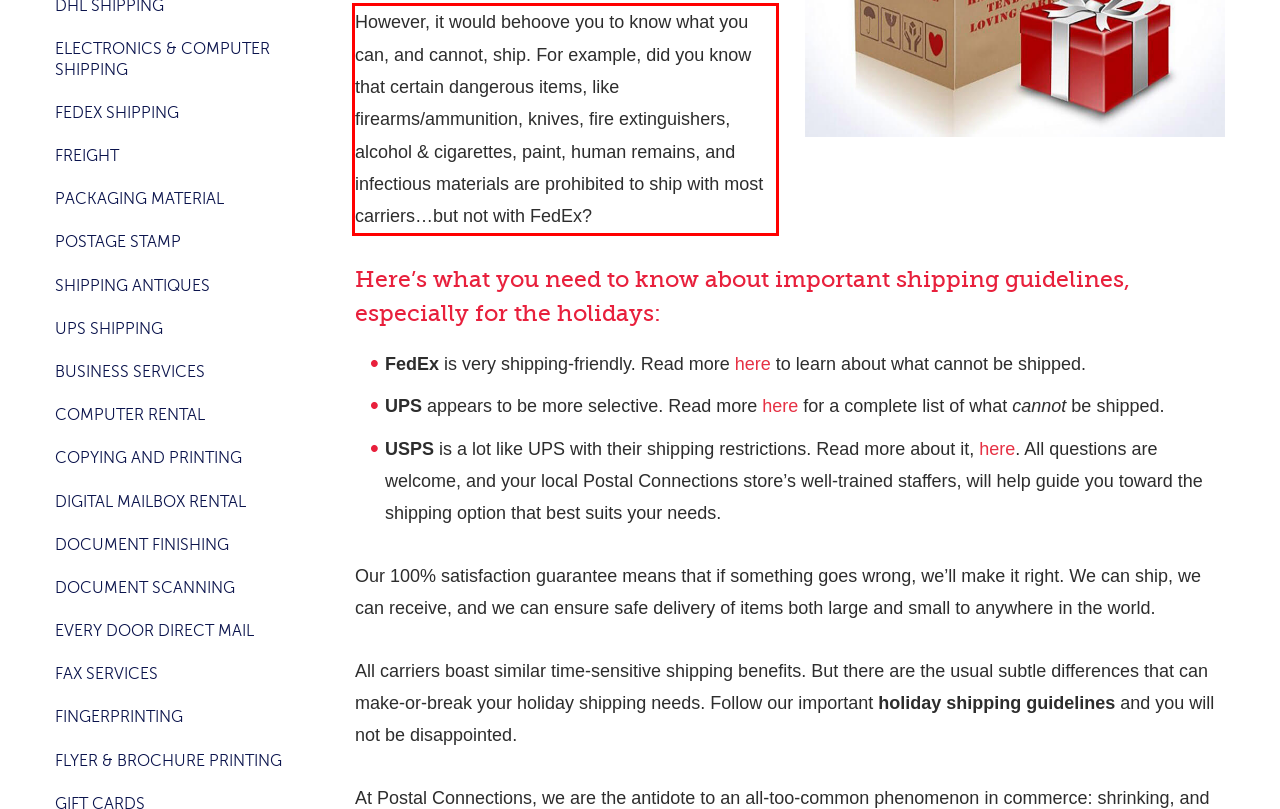Given a screenshot of a webpage, identify the red bounding box and perform OCR to recognize the text within that box.

However, it would behoove you to know what you can, and cannot, ship. For example, did you know that certain dangerous items, like firearms/ammunition, knives, fire extinguishers, alcohol & cigarettes, paint, human remains, and infectious materials are prohibited to ship with most carriers…but not with FedEx?